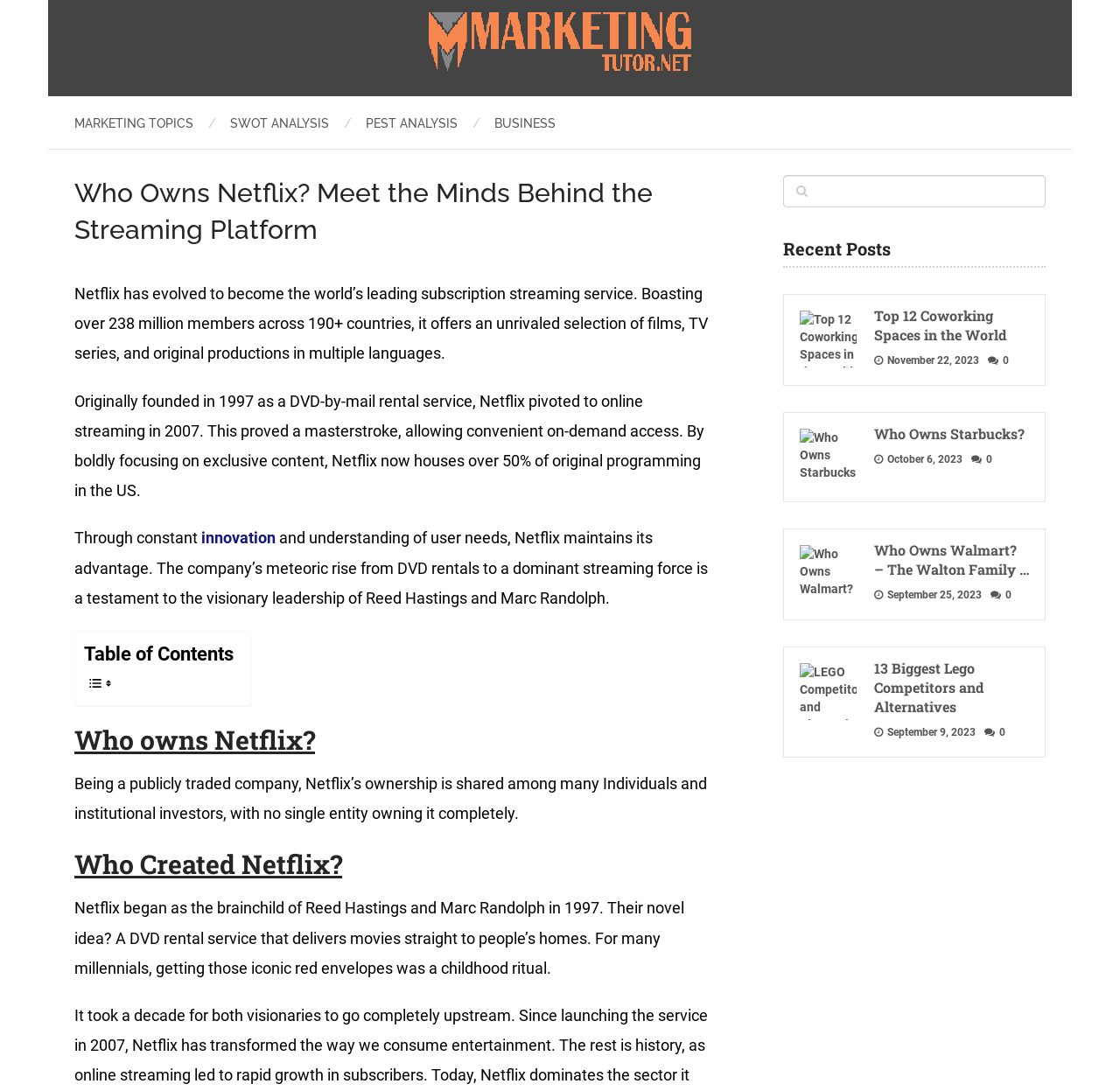Using the image as a reference, answer the following question in as much detail as possible:
What is the number of countries where Netflix is available?

The webpage states that Netflix is available in '190+ countries', as mentioned in the text 'Boasting over 238 million members across 190+ countries...'.